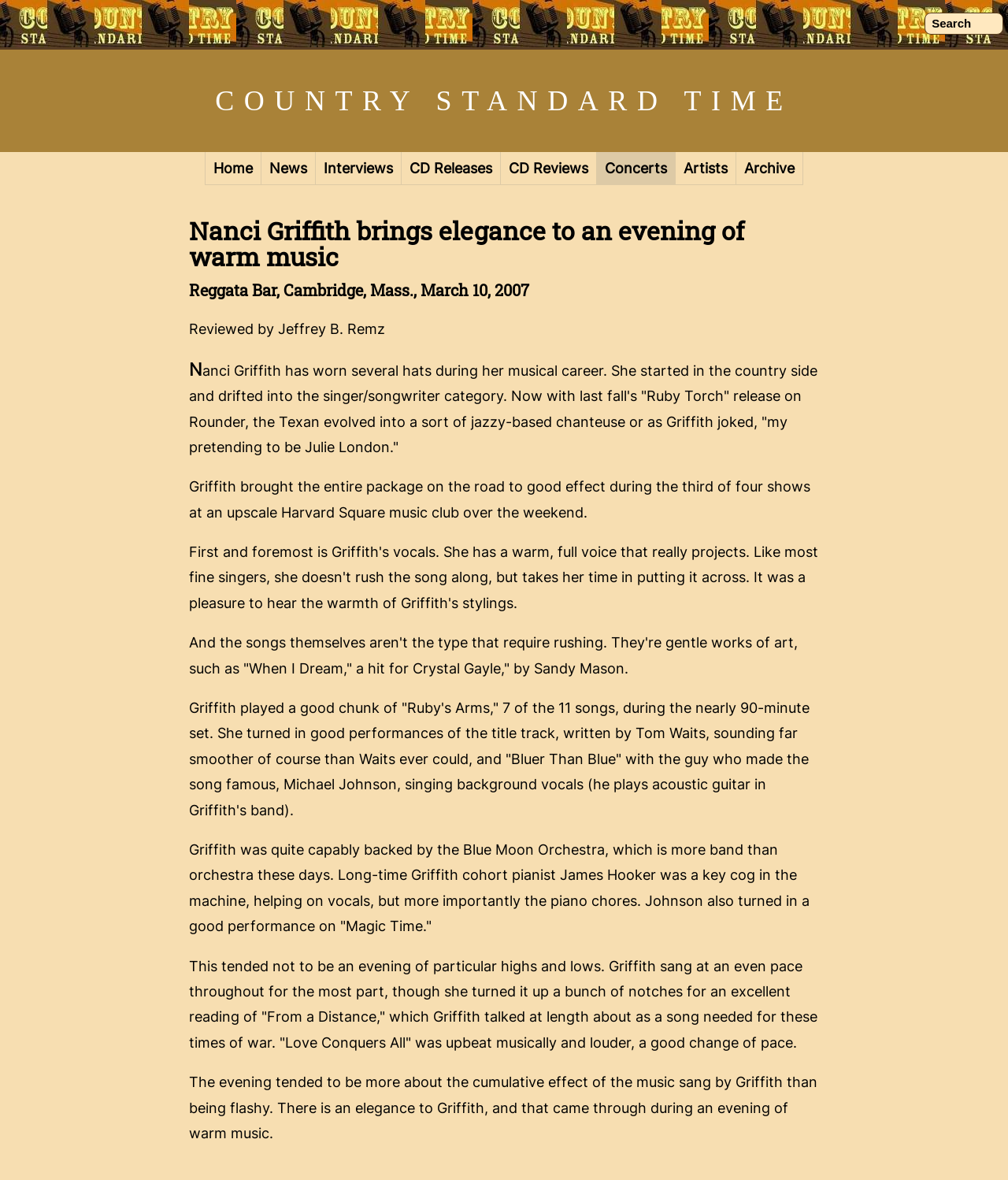Please locate the bounding box coordinates of the element that should be clicked to achieve the given instruction: "Check out CD Reviews".

[0.497, 0.129, 0.592, 0.157]